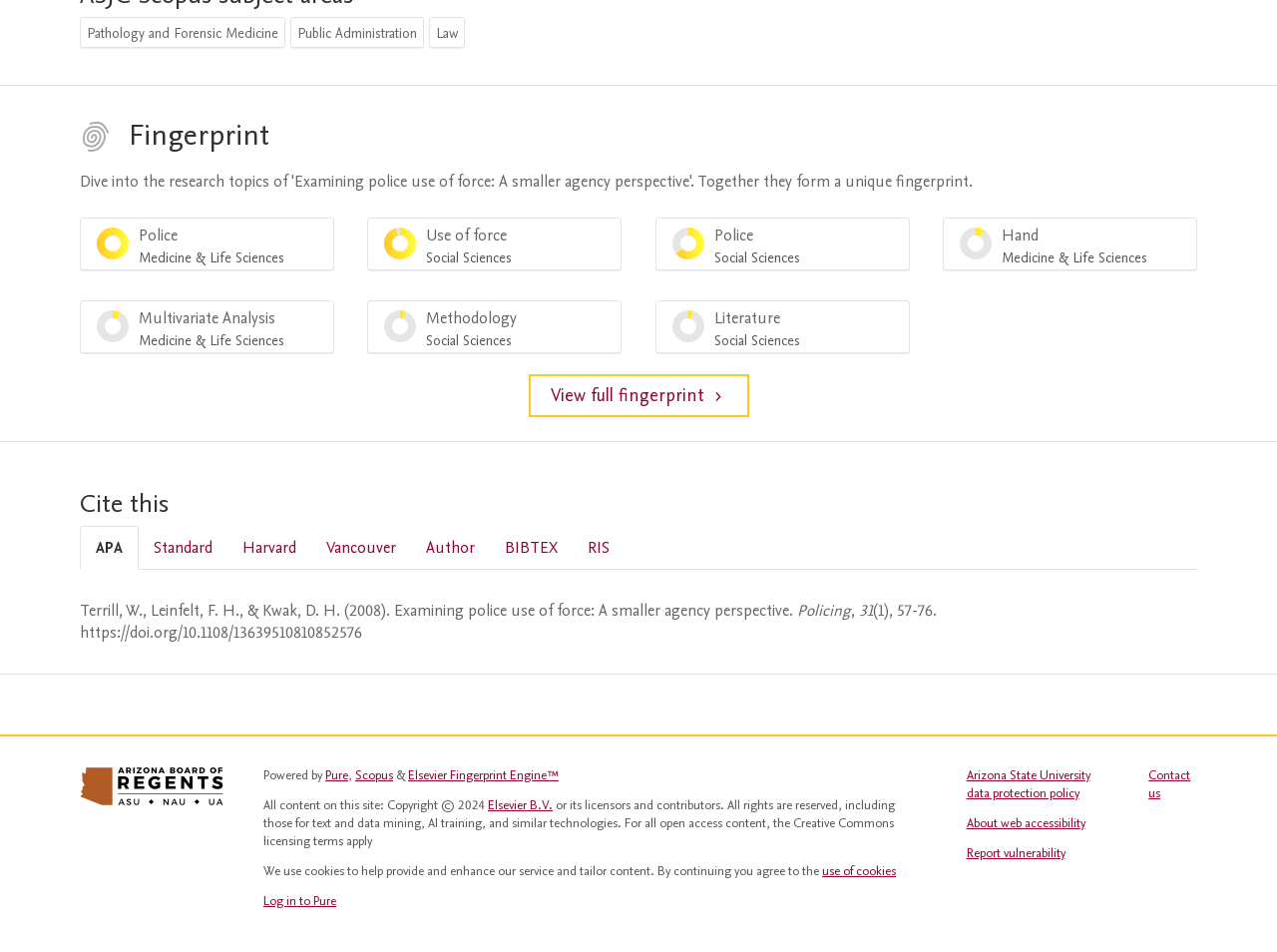How many tabs are in the cite this section?
Using the details shown in the screenshot, provide a comprehensive answer to the question.

There are 7 tabs in the cite this section which are 'APA', 'Standard', 'Harvard', 'Vancouver', 'Author', 'BIBTEX', and 'RIS'. These tabs are indicated by the tab elements with a multiselectable: False attribute and an orientation: horizontal attribute.